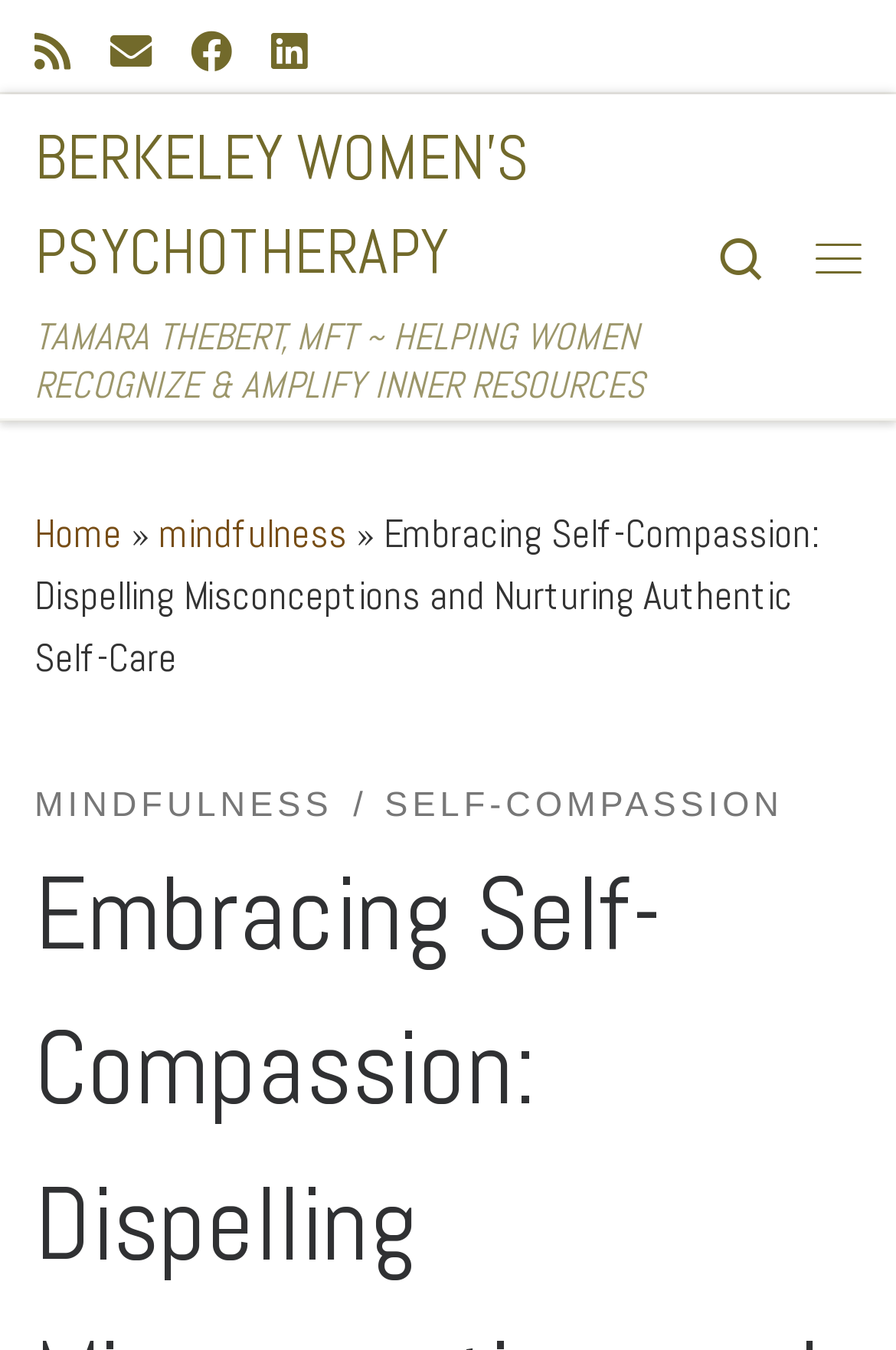Determine the bounding box coordinates of the element's region needed to click to follow the instruction: "Follow on Facebook". Provide these coordinates as four float numbers between 0 and 1, formatted as [left, top, right, bottom].

[0.213, 0.015, 0.259, 0.063]